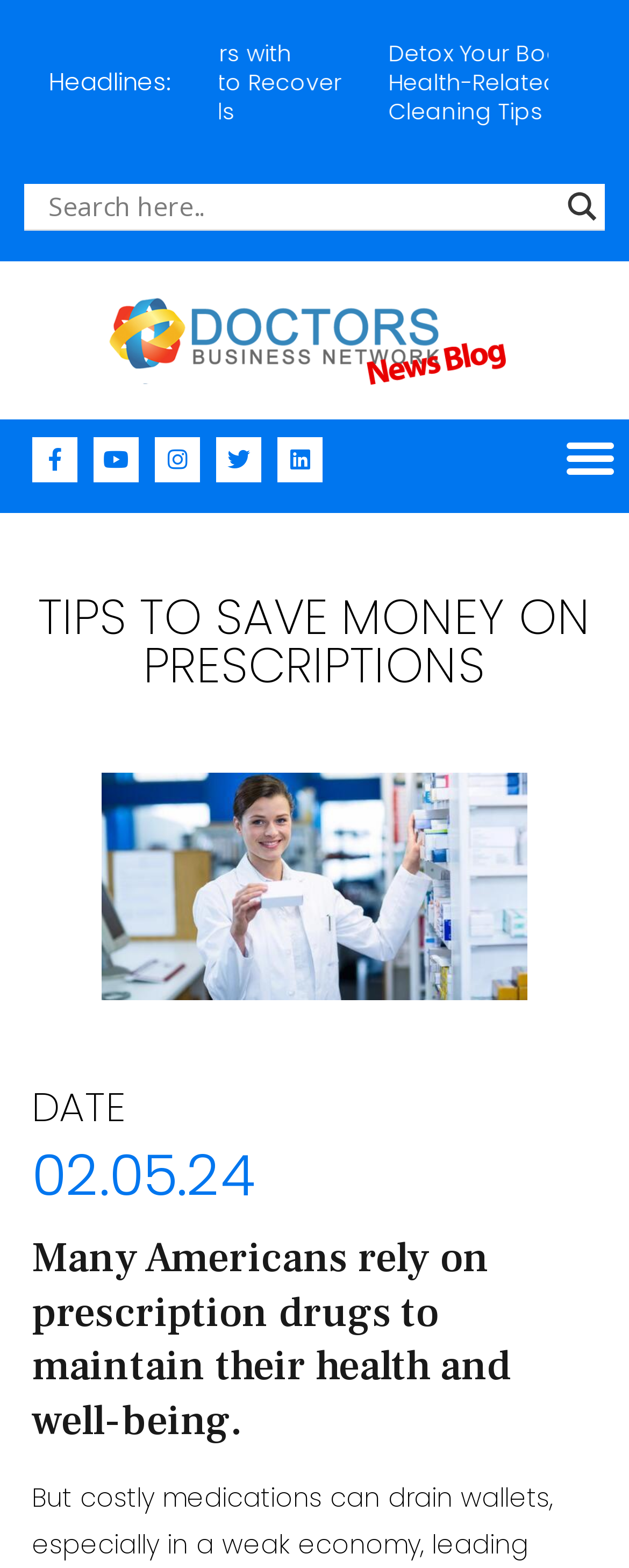Provide a short, one-word or phrase answer to the question below:
What is the date of the blog post?

02.05.24